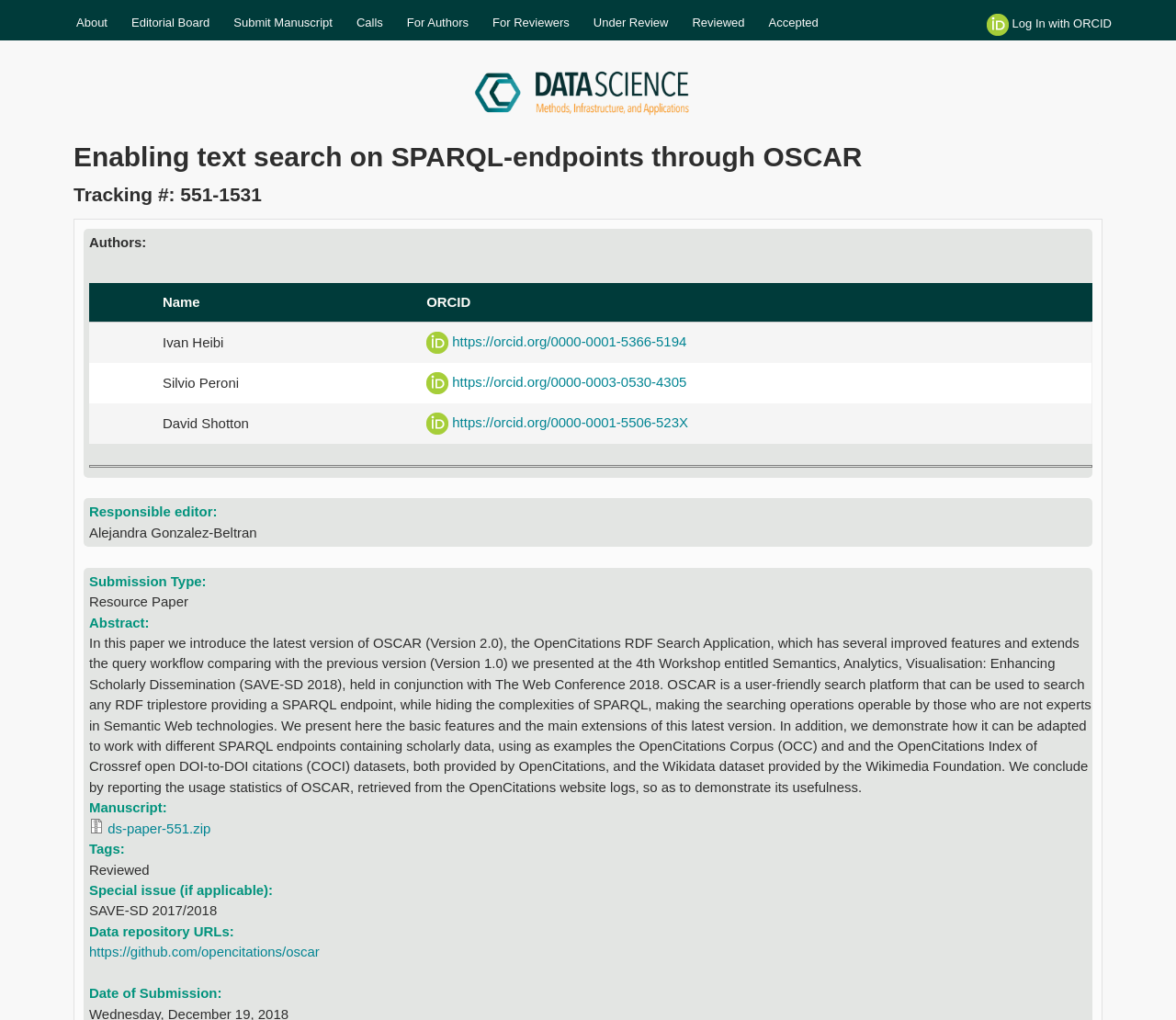What is the type of submission?
Analyze the image and deliver a detailed answer to the question.

I found the answer by looking at the section 'Submission Type' which has the text 'Resource Paper'.